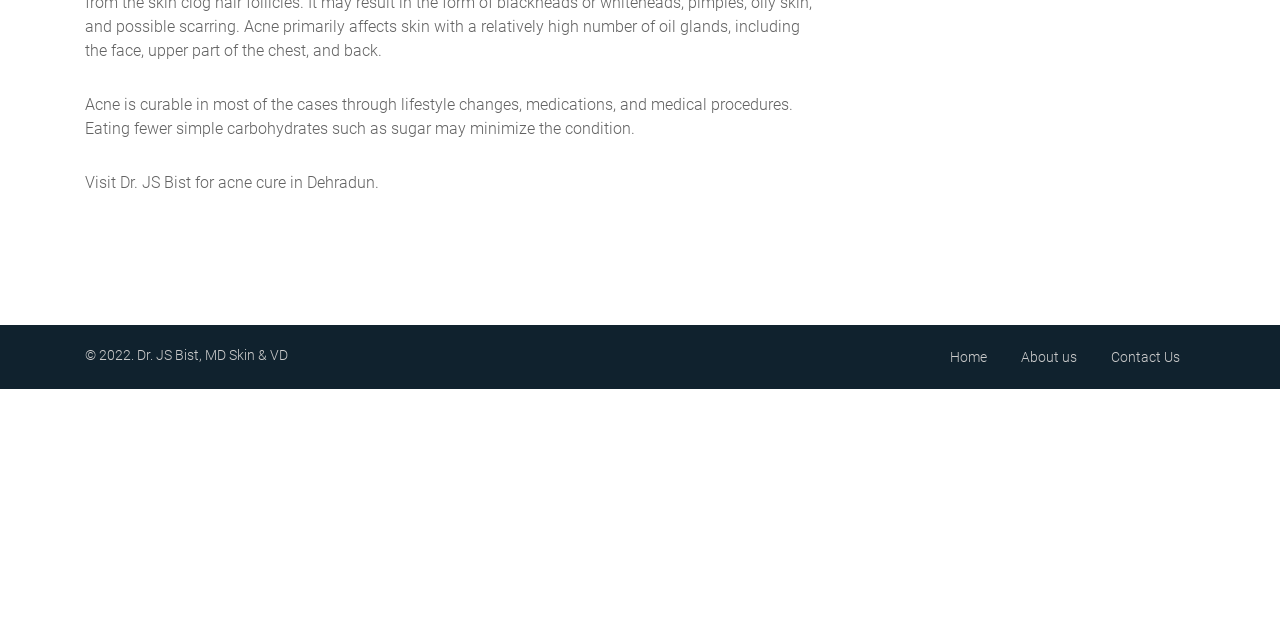Please locate the UI element described by "About us" and provide its bounding box coordinates.

[0.798, 0.545, 0.841, 0.57]